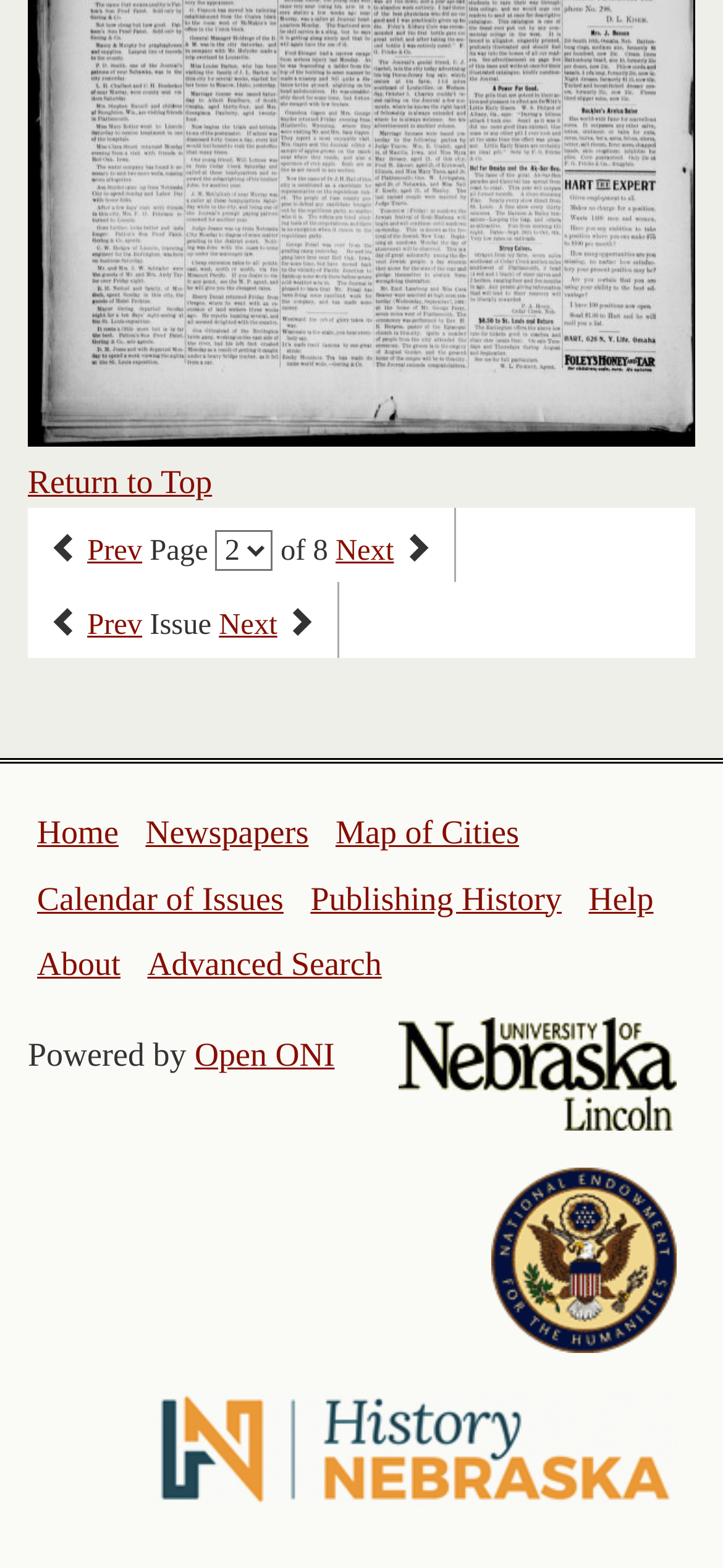Please identify the bounding box coordinates of the element's region that needs to be clicked to fulfill the following instruction: "go to next page". The bounding box coordinates should consist of four float numbers between 0 and 1, i.e., [left, top, right, bottom].

[0.464, 0.34, 0.545, 0.362]